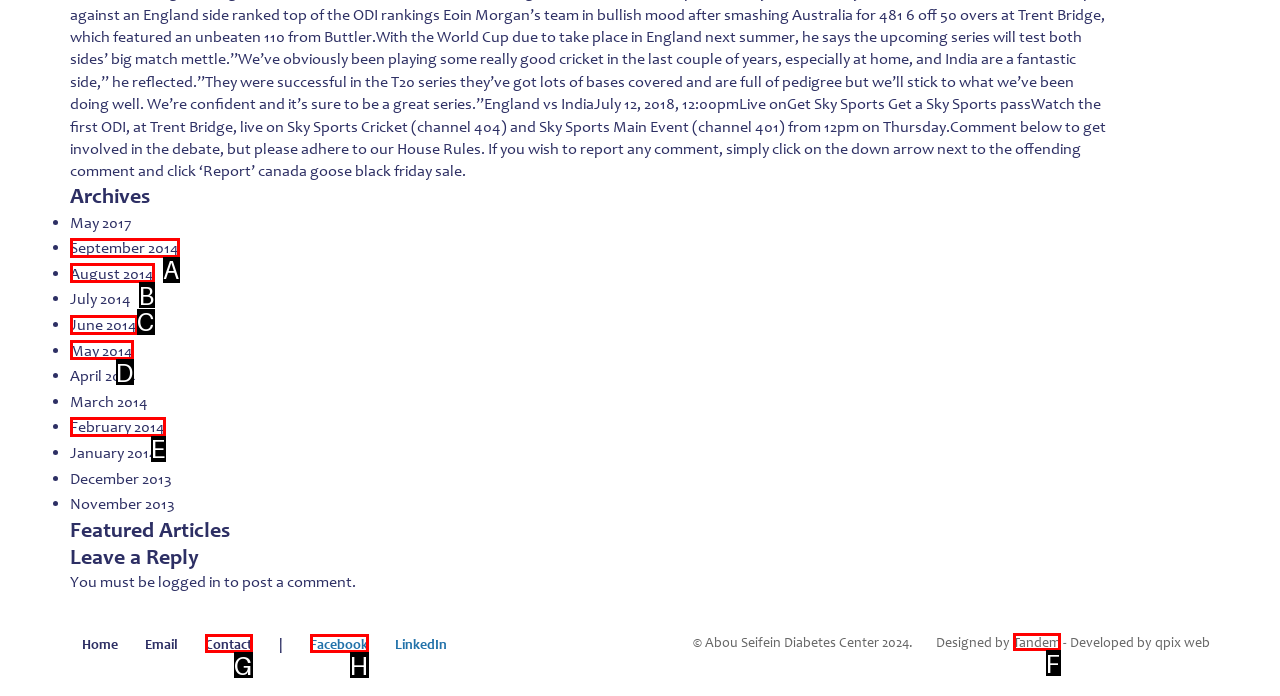Find the option that aligns with: alt="Emily Tyler Photography"
Provide the letter of the corresponding option.

None